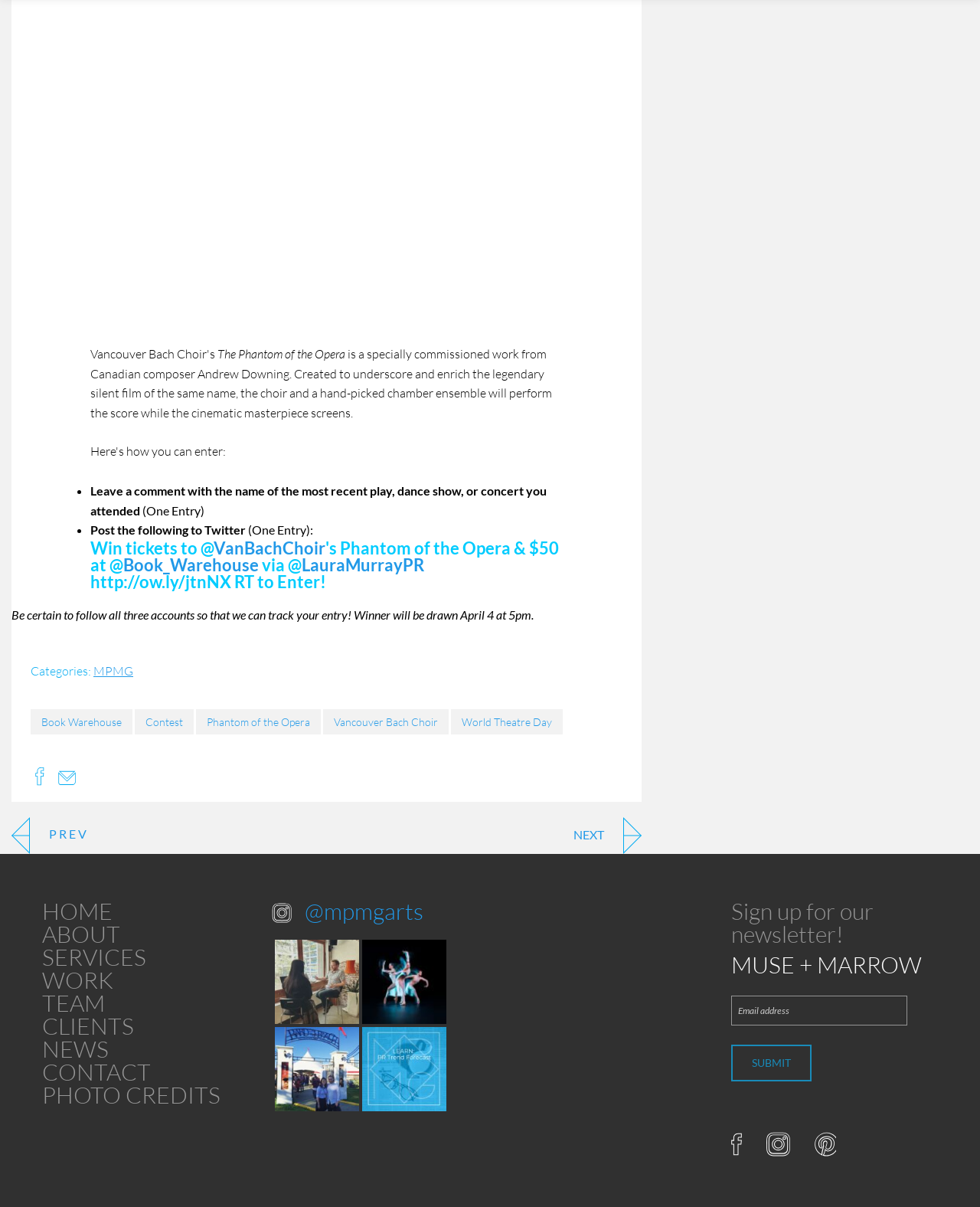Identify the bounding box coordinates of the specific part of the webpage to click to complete this instruction: "Read the post about winning tickets to Phantom of the Opera".

[0.092, 0.447, 0.575, 0.502]